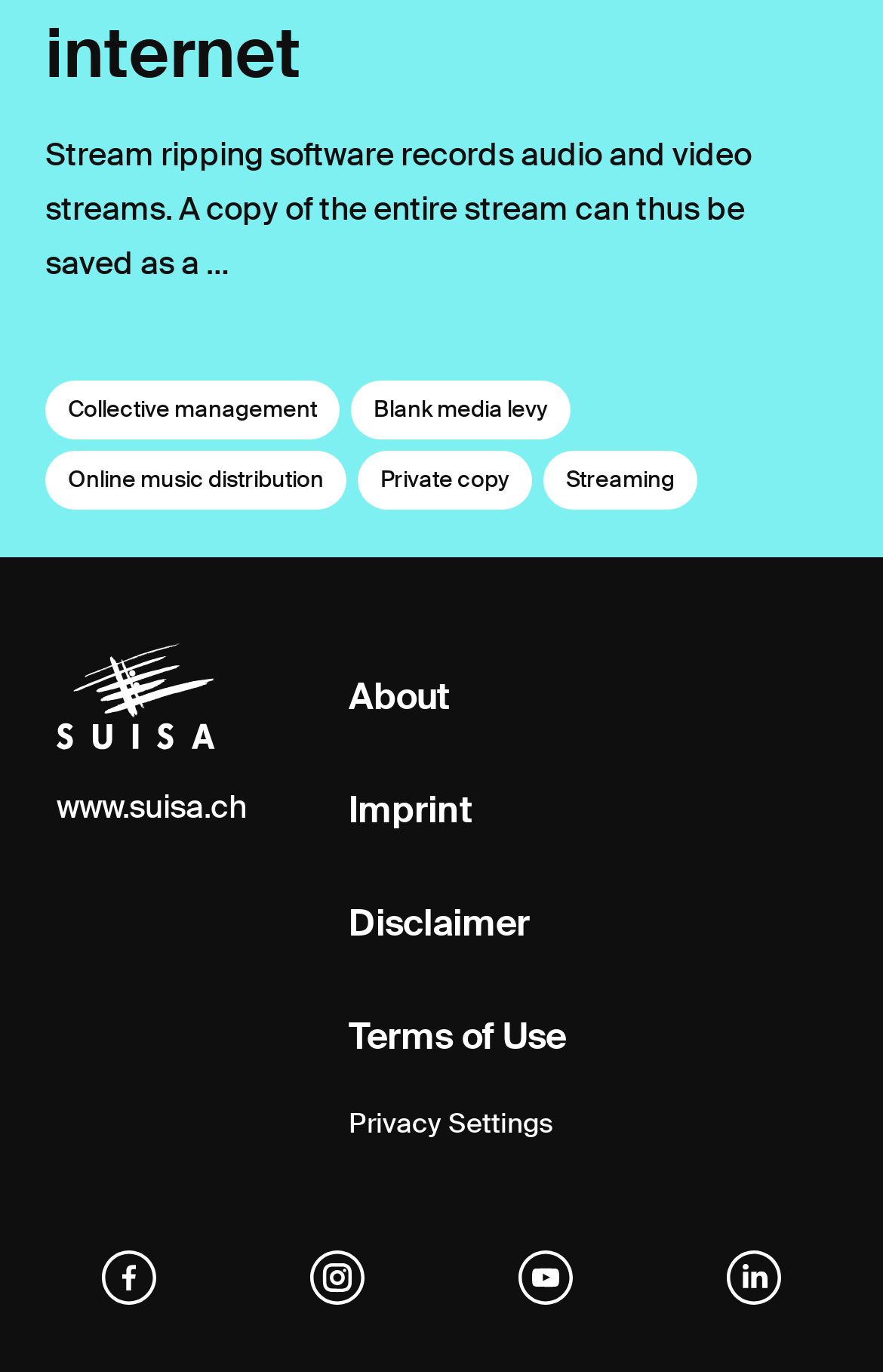Please analyze the image and provide a thorough answer to the question:
What is the last link in the footer?

The footer section has a navigation widget with several links, and the last link is 'Terms of Use'.